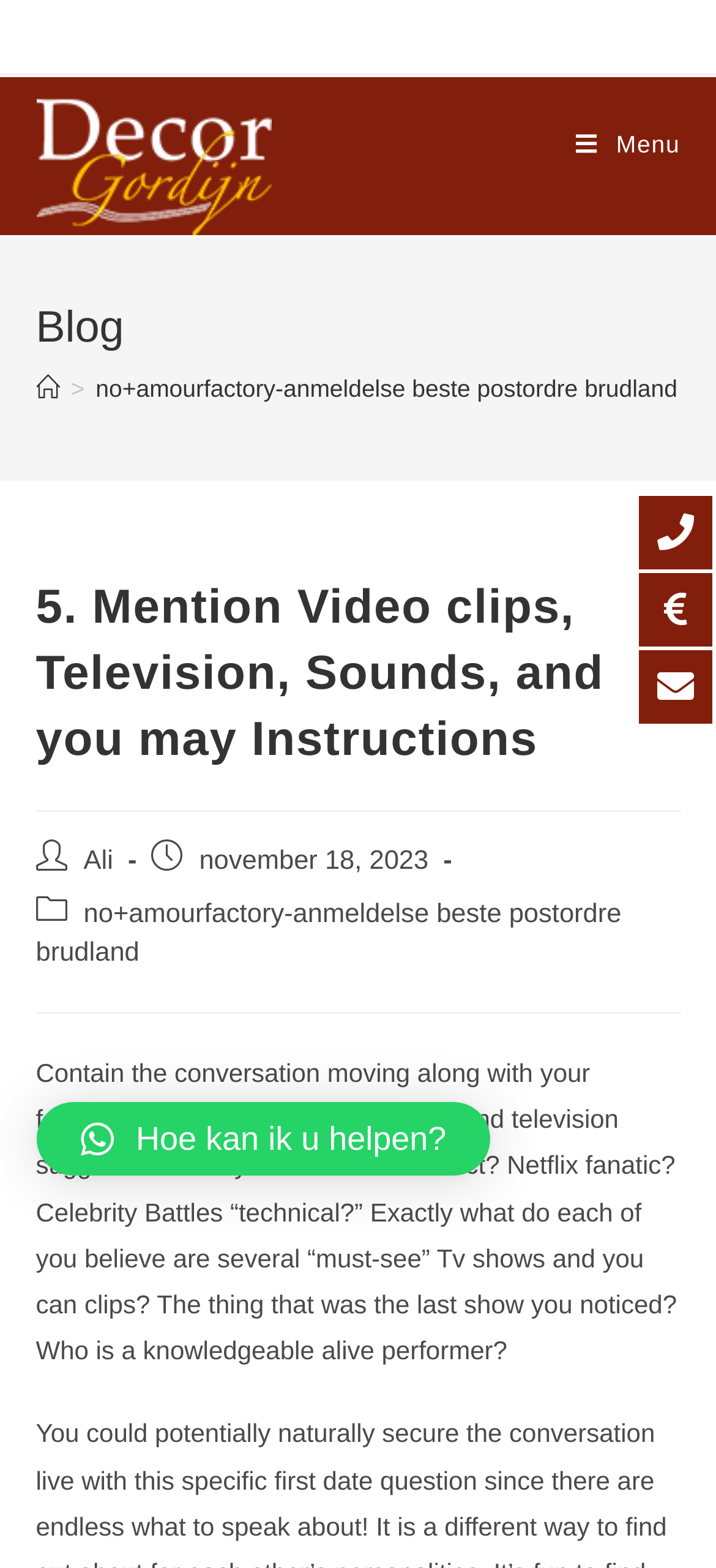How many social media links are at the bottom of the page?
Please answer the question with a detailed and comprehensive explanation.

I found the social media links by looking at the bottom of the page and counting the number of links, which are four: '', '', '', and ' Hoe kan ik u helpen?'.